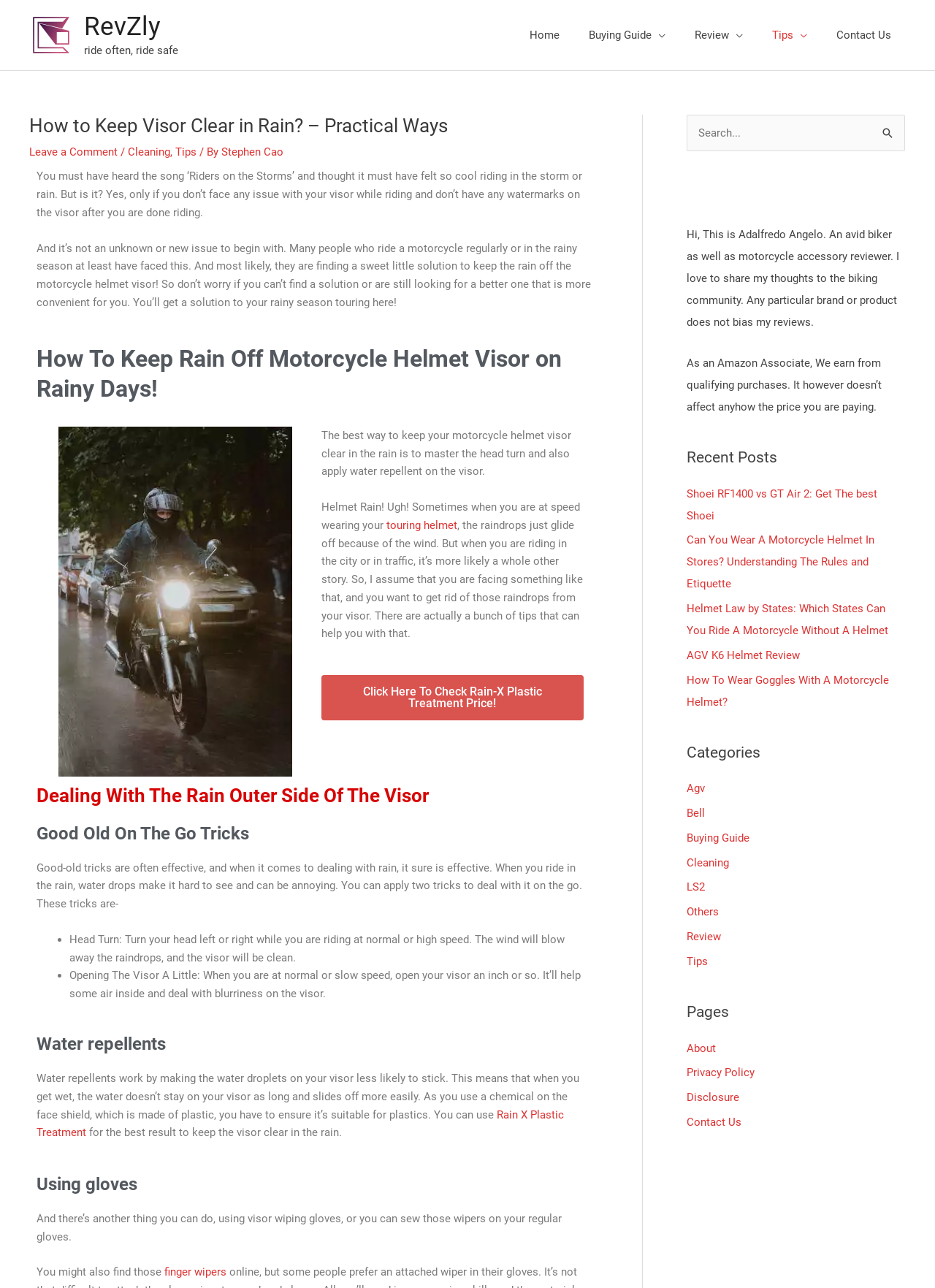Given the webpage screenshot and the description, determine the bounding box coordinates (top-left x, top-left y, bottom-right x, bottom-right y) that define the location of the UI element matching this description: parent_node: Search for: name="s" placeholder="Search..."

[0.734, 0.089, 0.968, 0.118]